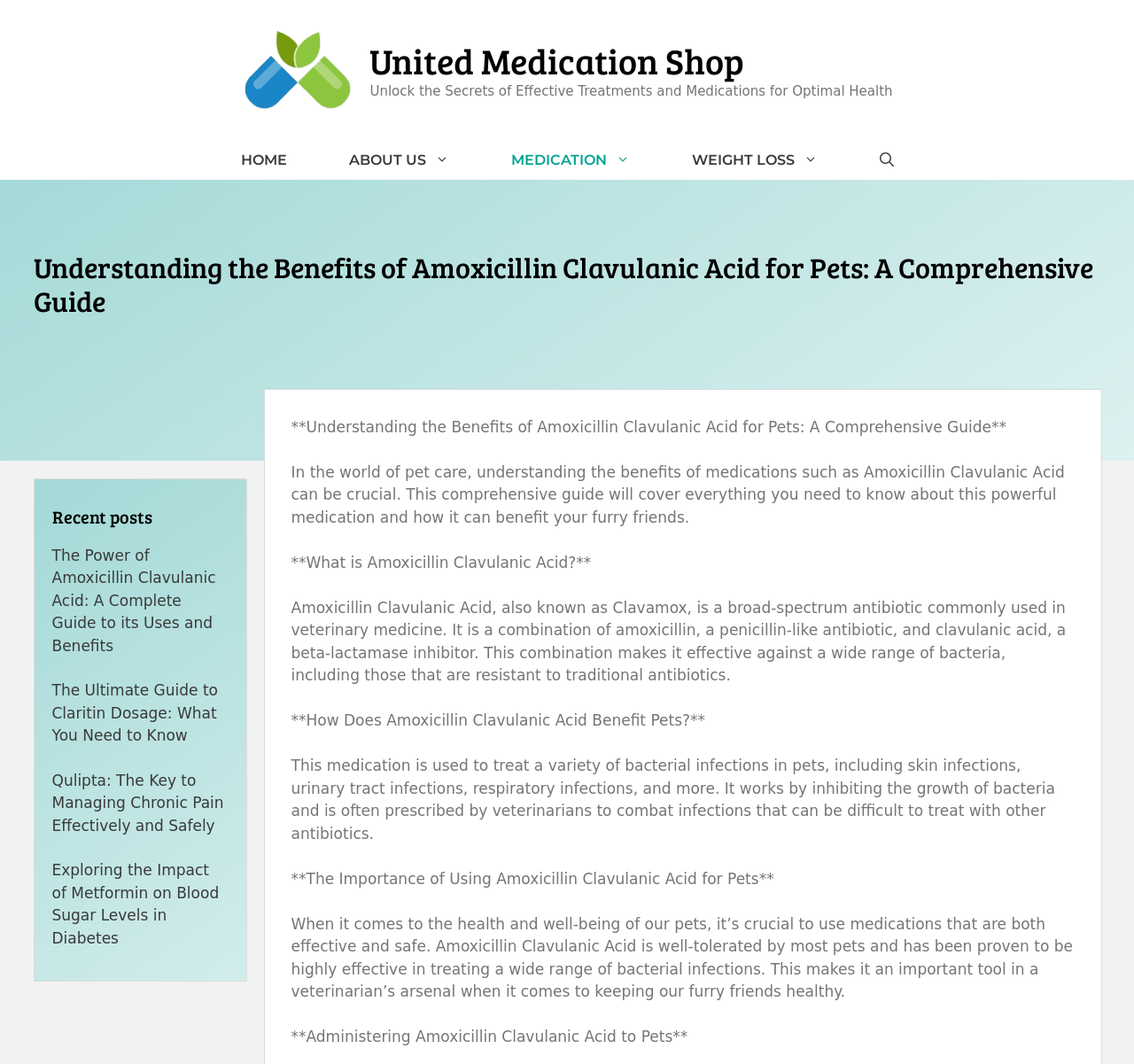Locate the bounding box coordinates of the UI element described by: "Medication". The bounding box coordinates should consist of four float numbers between 0 and 1, i.e., [left, top, right, bottom].

[0.423, 0.132, 0.582, 0.169]